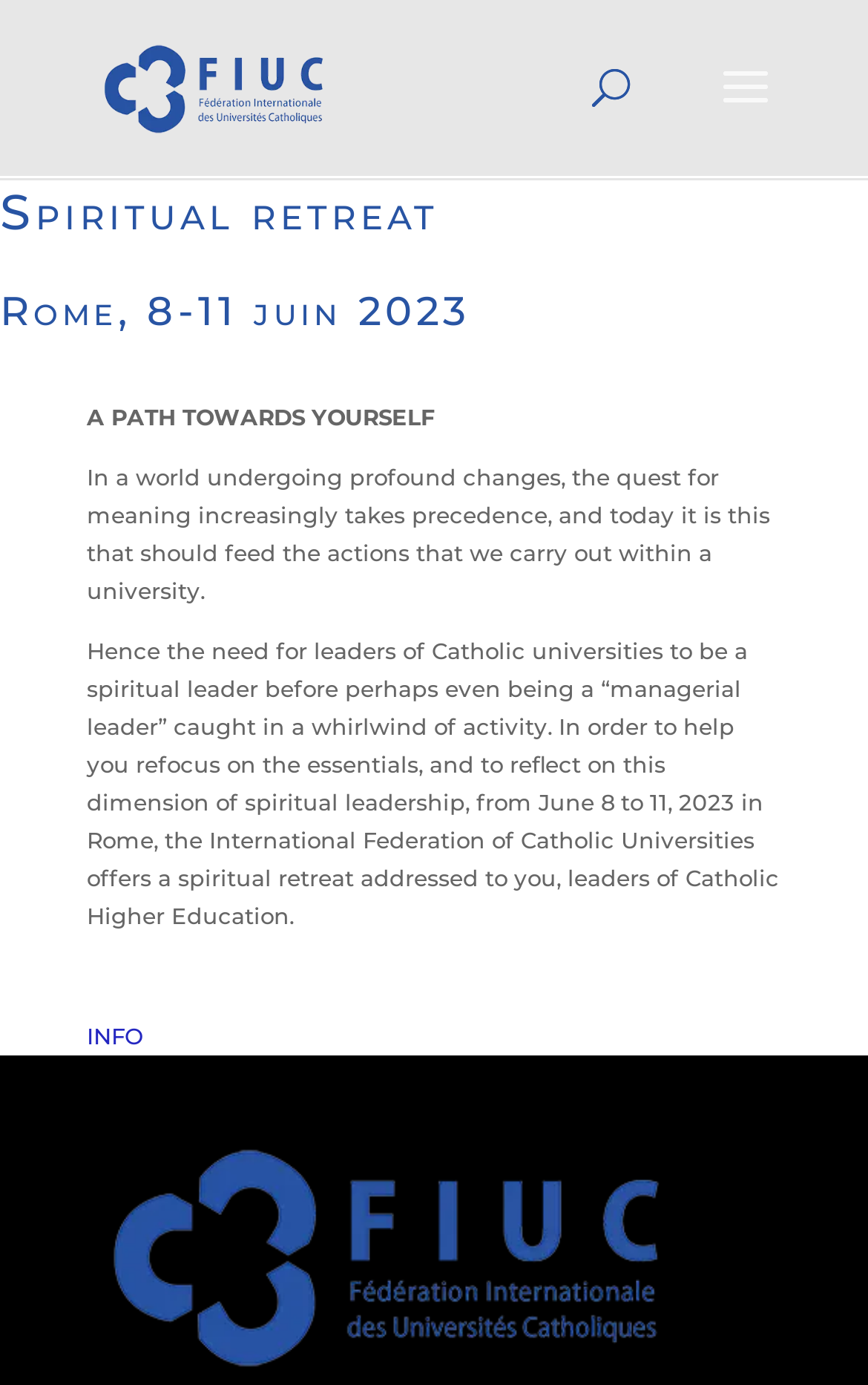What is the text on the top-left corner of the webpage?
Refer to the image and provide a concise answer in one word or phrase.

FIUC